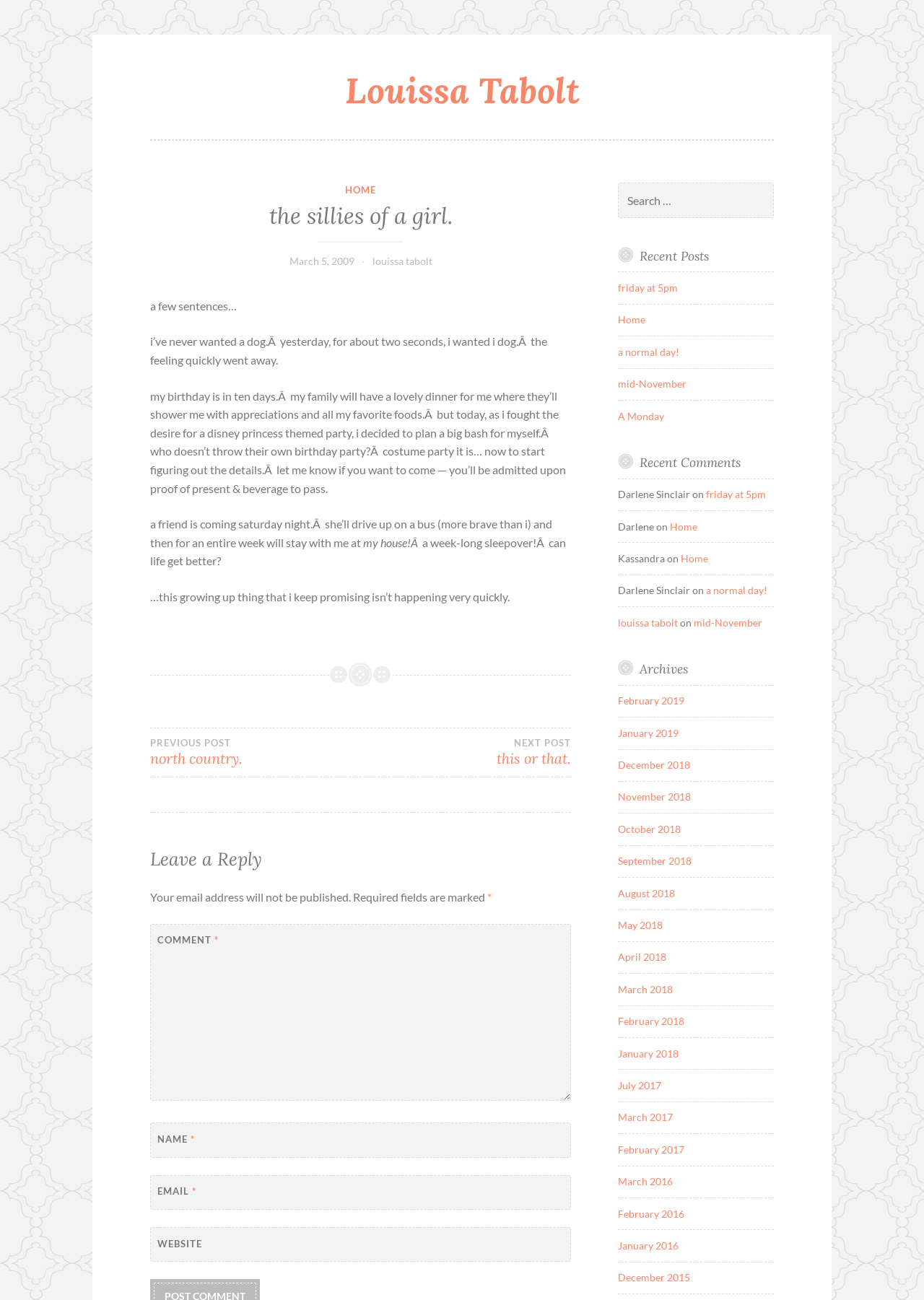Specify the bounding box coordinates of the area to click in order to follow the given instruction: "learn about Accreditation."

None